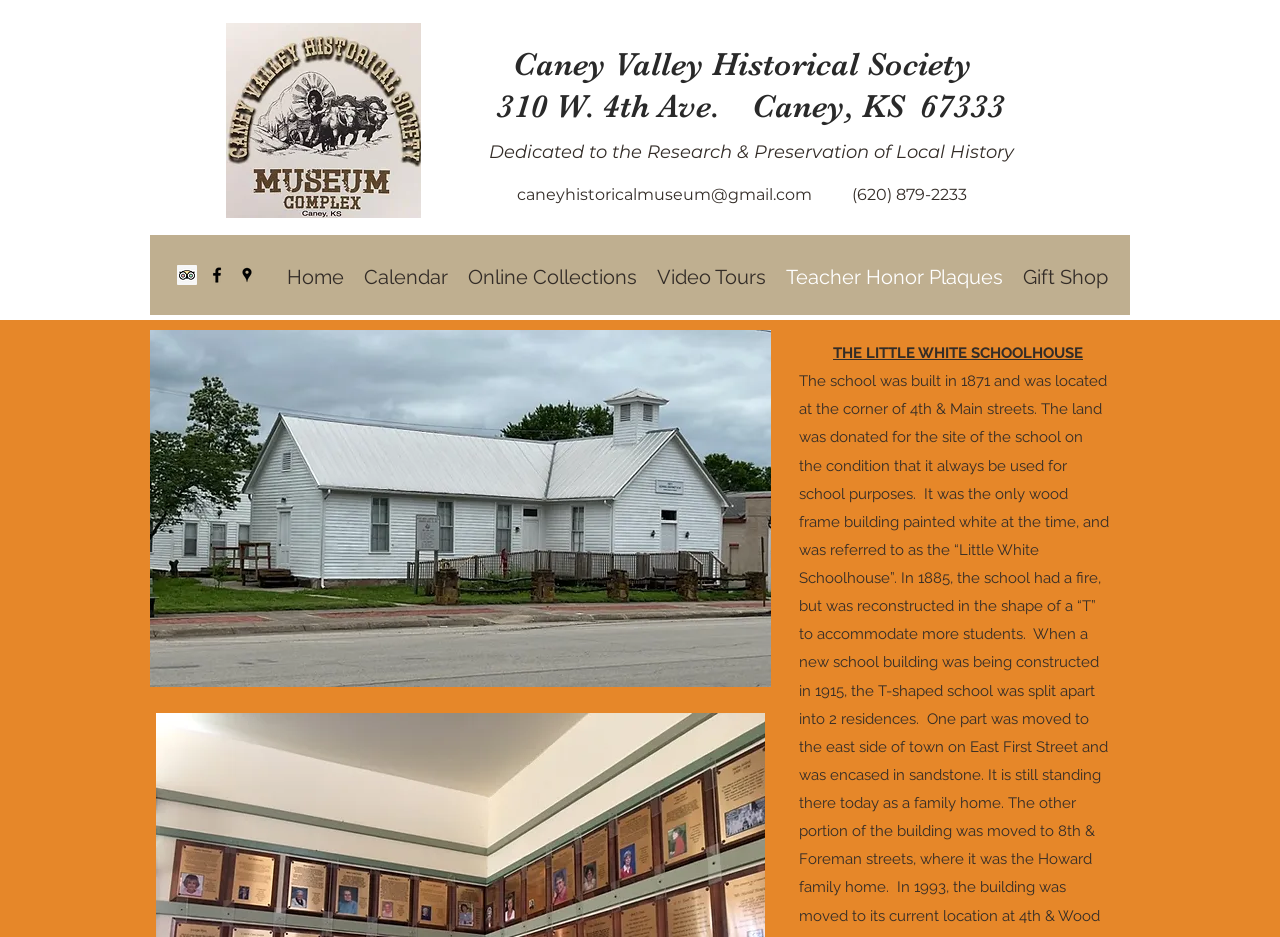Provide the bounding box coordinates for the UI element described in this sentence: "News". The coordinates should be four float values between 0 and 1, i.e., [left, top, right, bottom].

None